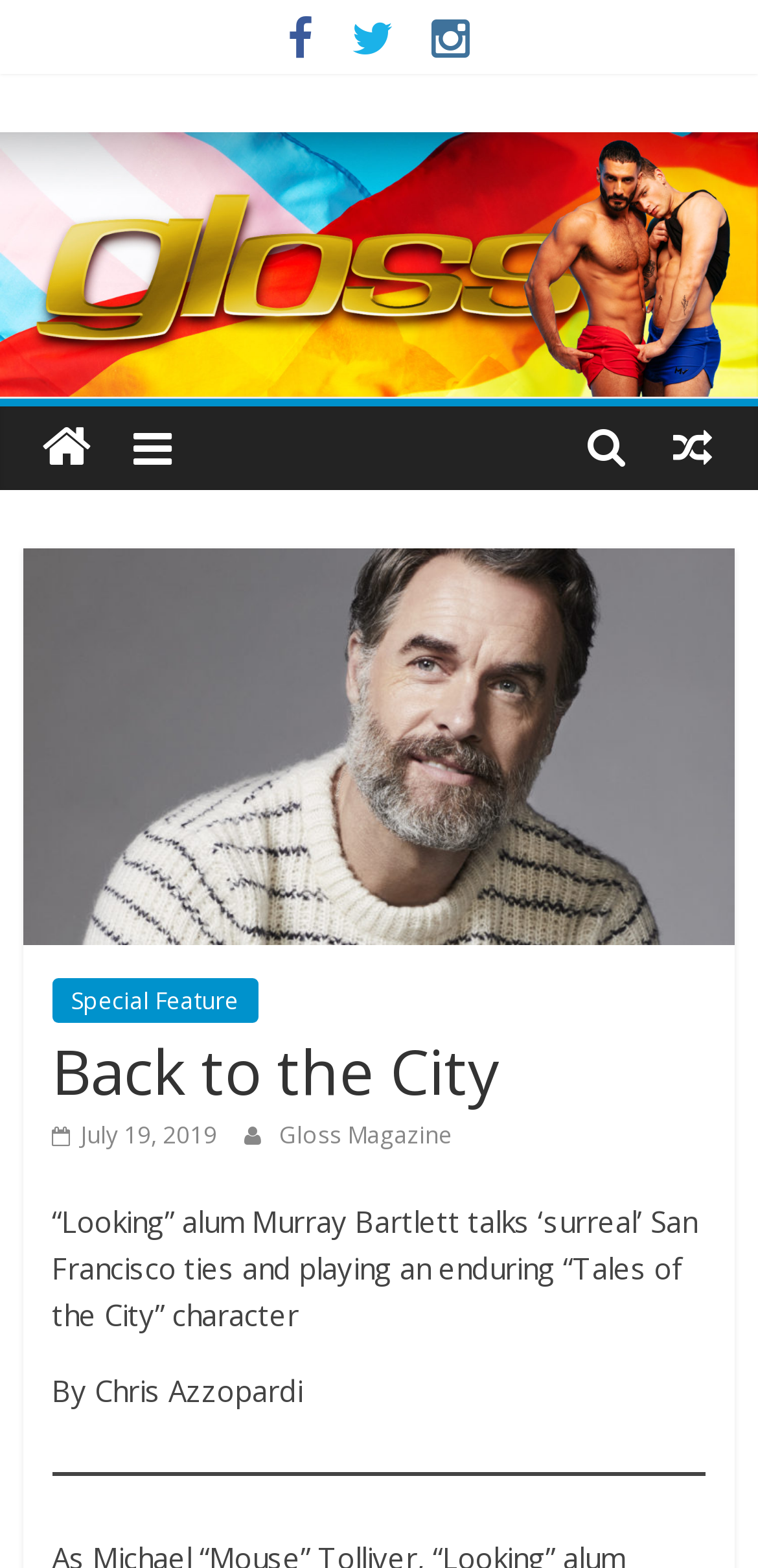Give a detailed account of the webpage, highlighting key information.

The webpage is titled "Back to the City – Gloss Magazine" and features a prominent header with the title "Gloss Magazine" at the top left corner. Below the header, there is a large image that spans the entire width of the page, with a link to "Gloss Magazine" overlaid on top of it.

At the top right corner, there are three small links represented by icons: a caret, a box, and a hamburger menu. Below these icons, there is a link to "Special Feature" with a non-breaking space character next to it.

The main content of the page is a header titled "Back to the City" with a publication date "July 19, 2019" next to it. Below the header, there is an article with a lengthy title that mentions "Looking" alum Murray Bartlett and his ties to San Francisco. The article is attributed to Chris Azzopardi.

There are a total of 7 links on the page, including the ones mentioned above, as well as a link to "Gloss Magazine" at the bottom of the page. The page also features a horizontal separator line near the bottom.